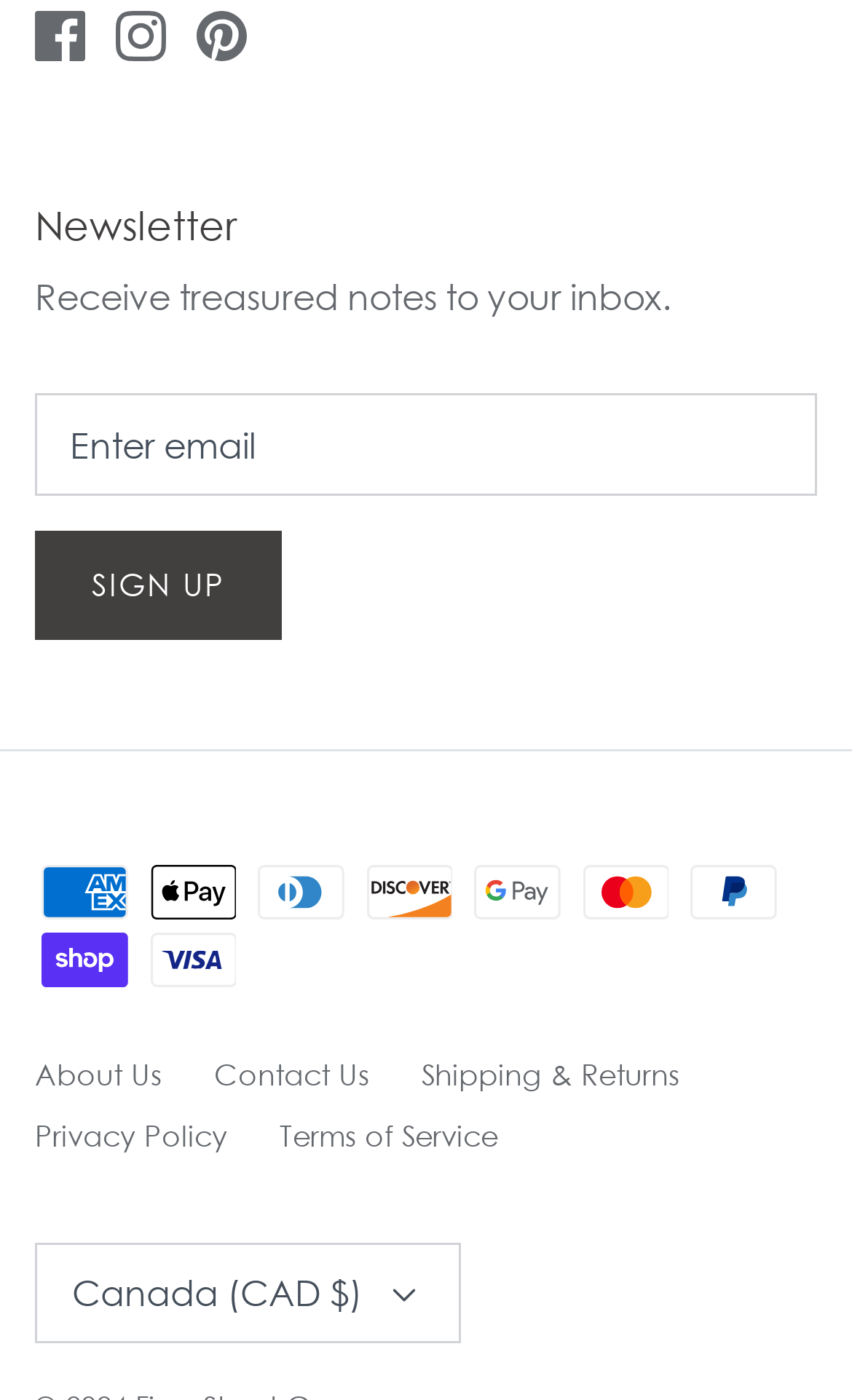Please identify the bounding box coordinates of the area that needs to be clicked to follow this instruction: "Enter email address".

[0.041, 0.28, 0.959, 0.355]